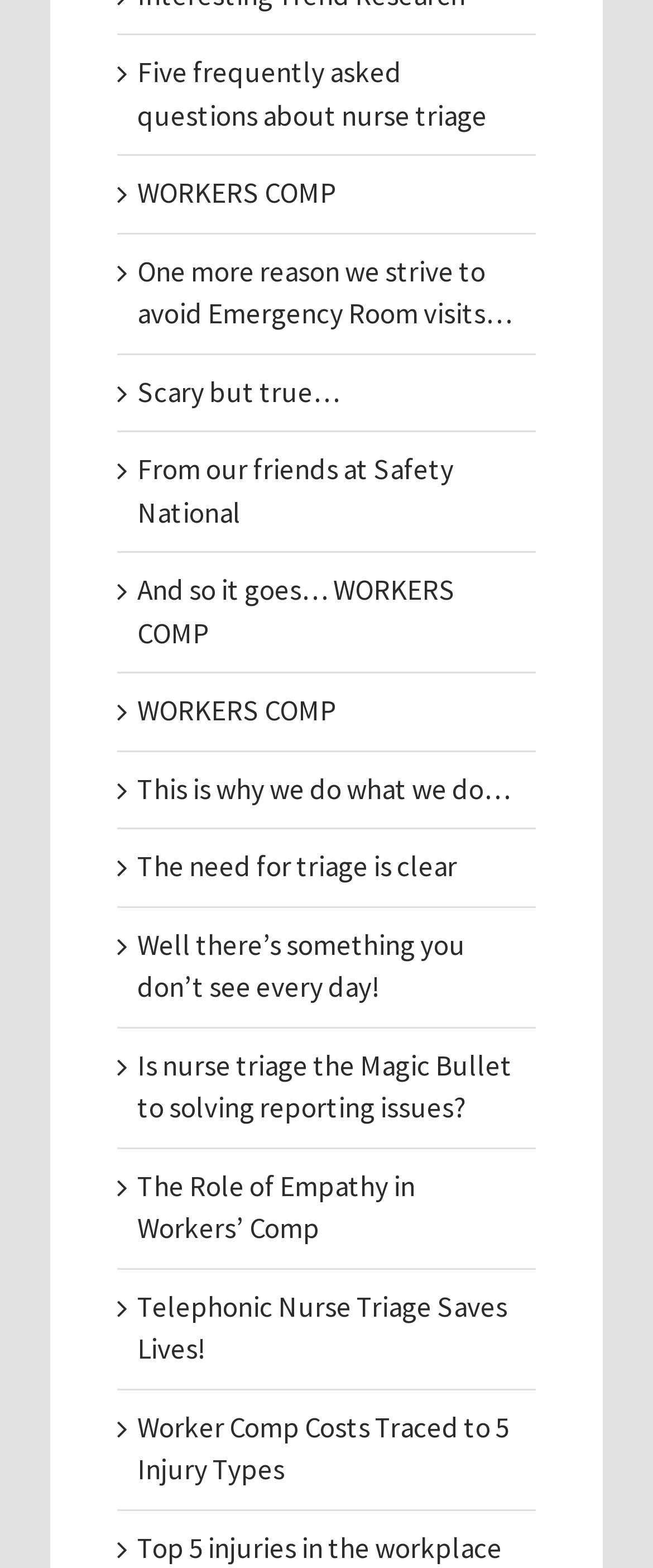Use a single word or phrase to answer the question:
What is the theme of the link with the text 'Scary but true…'?

Workers Comp